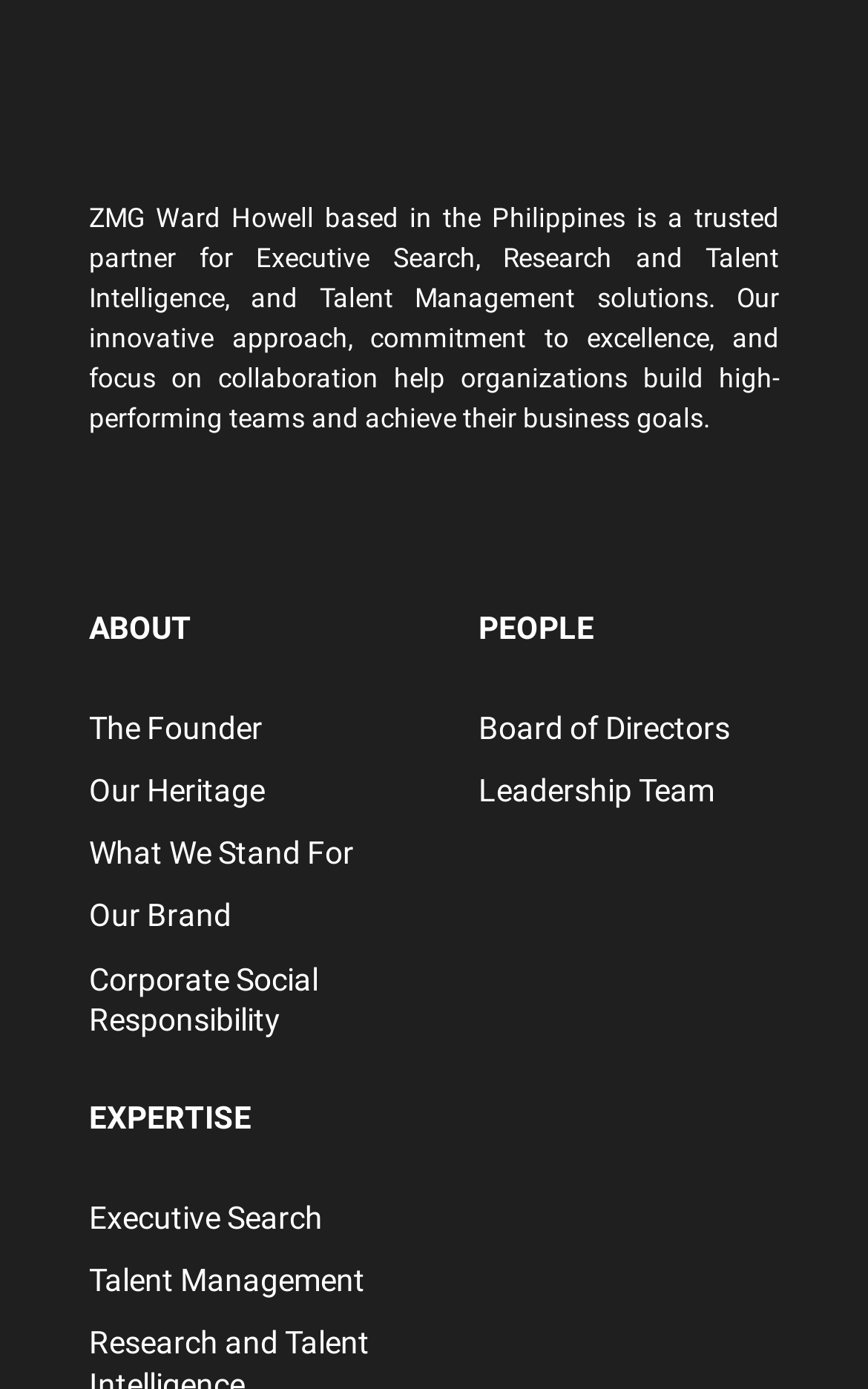Could you specify the bounding box coordinates for the clickable section to complete the following instruction: "go to the fifteenth link"?

None